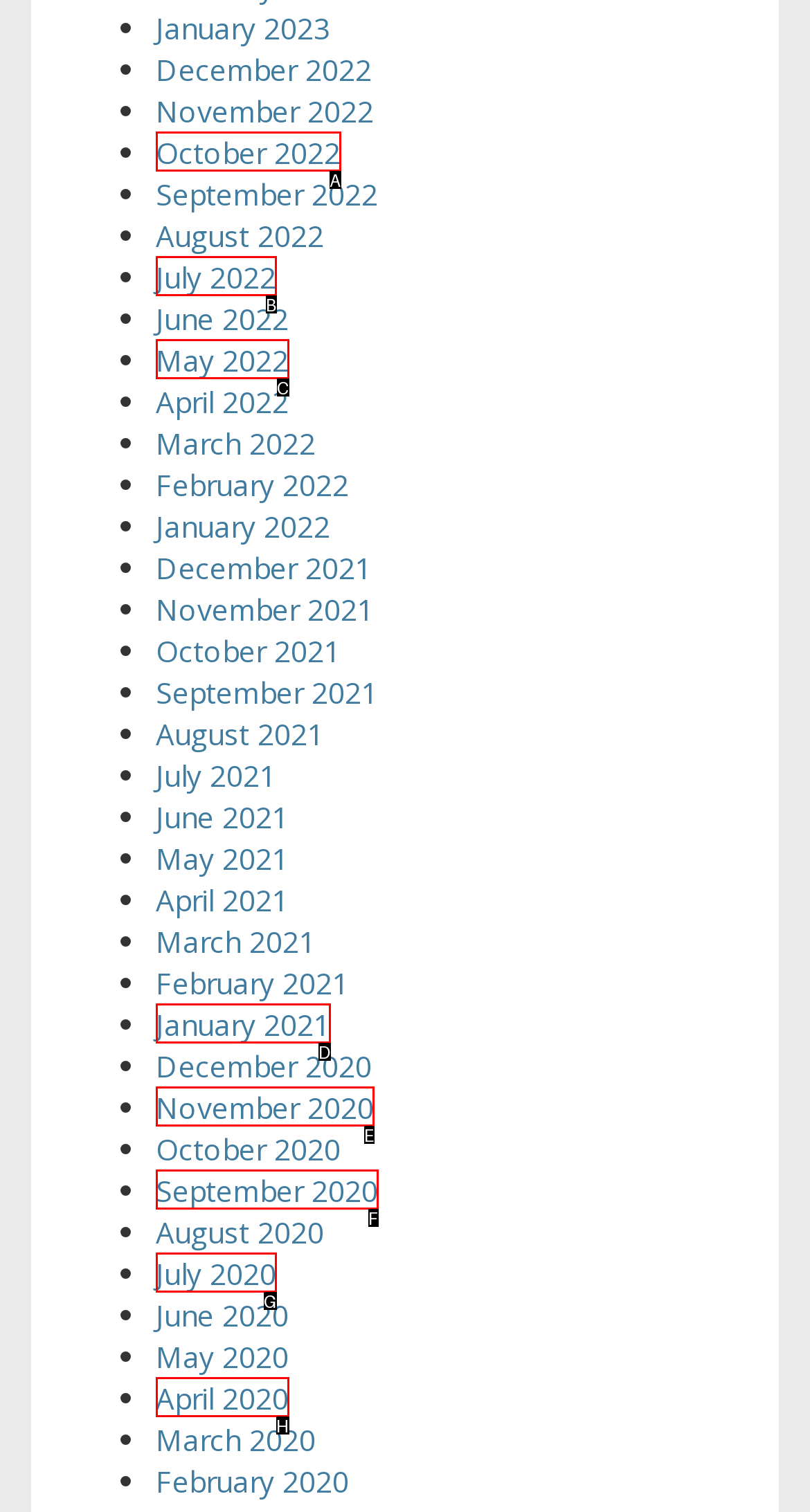Match the element description to one of the options: October 2022
Respond with the corresponding option's letter.

A